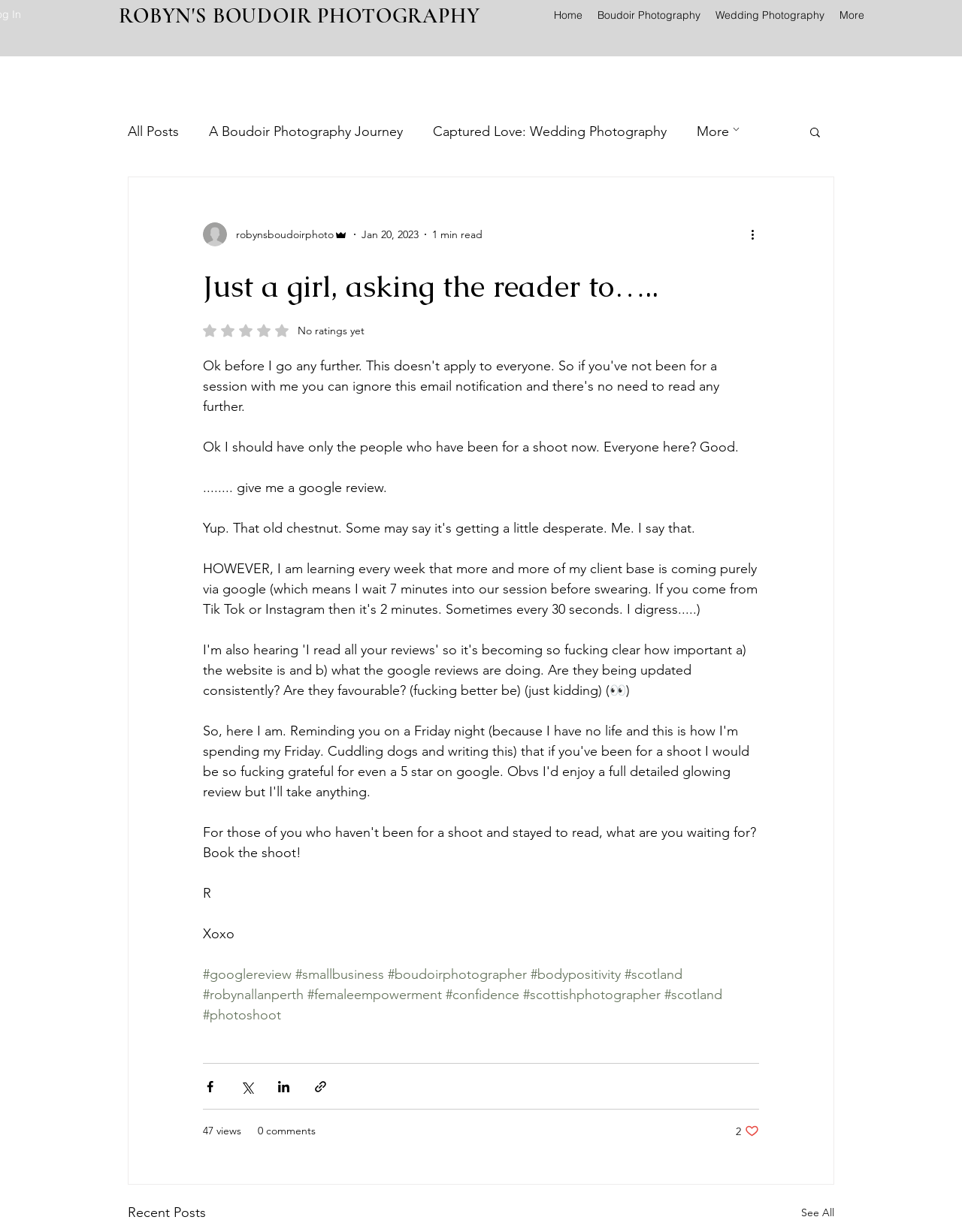Provide a brief response to the question using a single word or phrase: 
What type of photography does Robyn specialize in?

Boudoir Photography